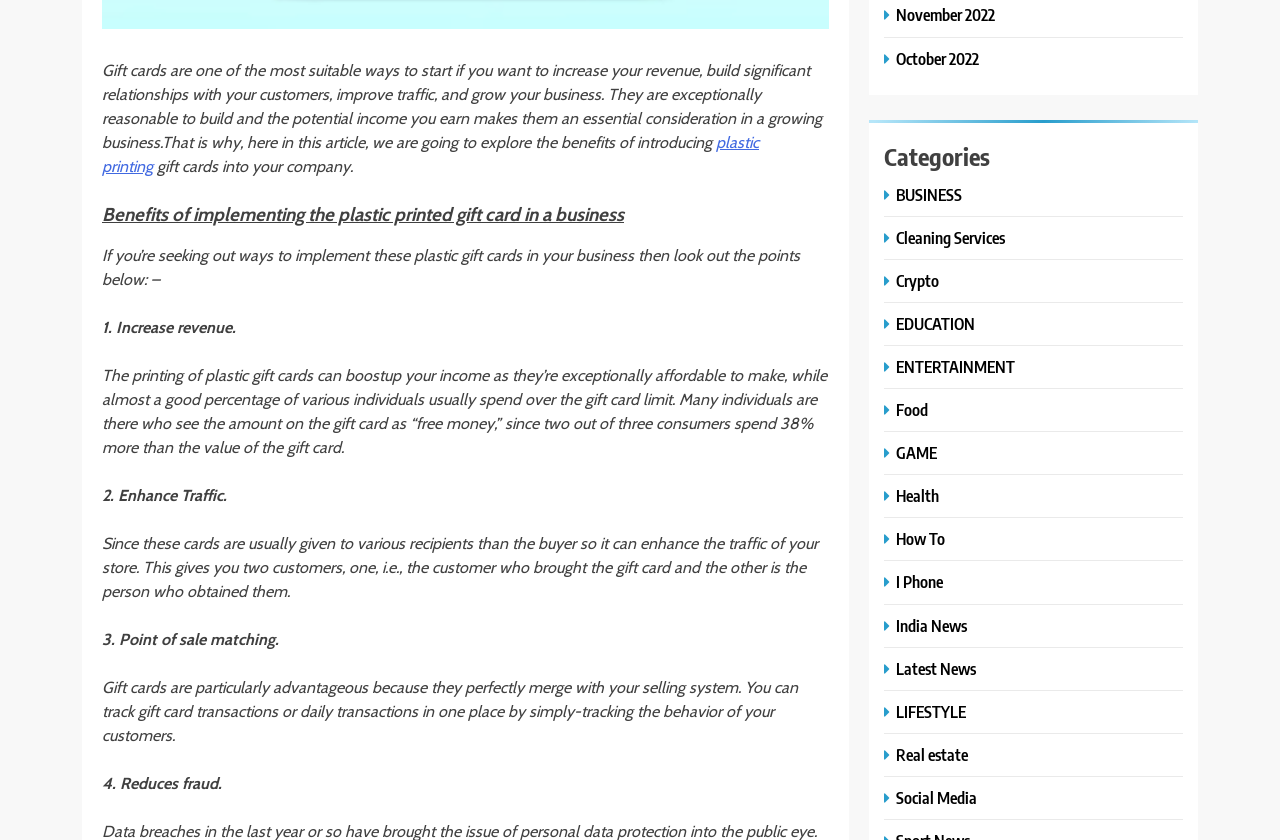Specify the bounding box coordinates of the element's area that should be clicked to execute the given instruction: "View the next article". The coordinates should be four float numbers between 0 and 1, i.e., [left, top, right, bottom].

None